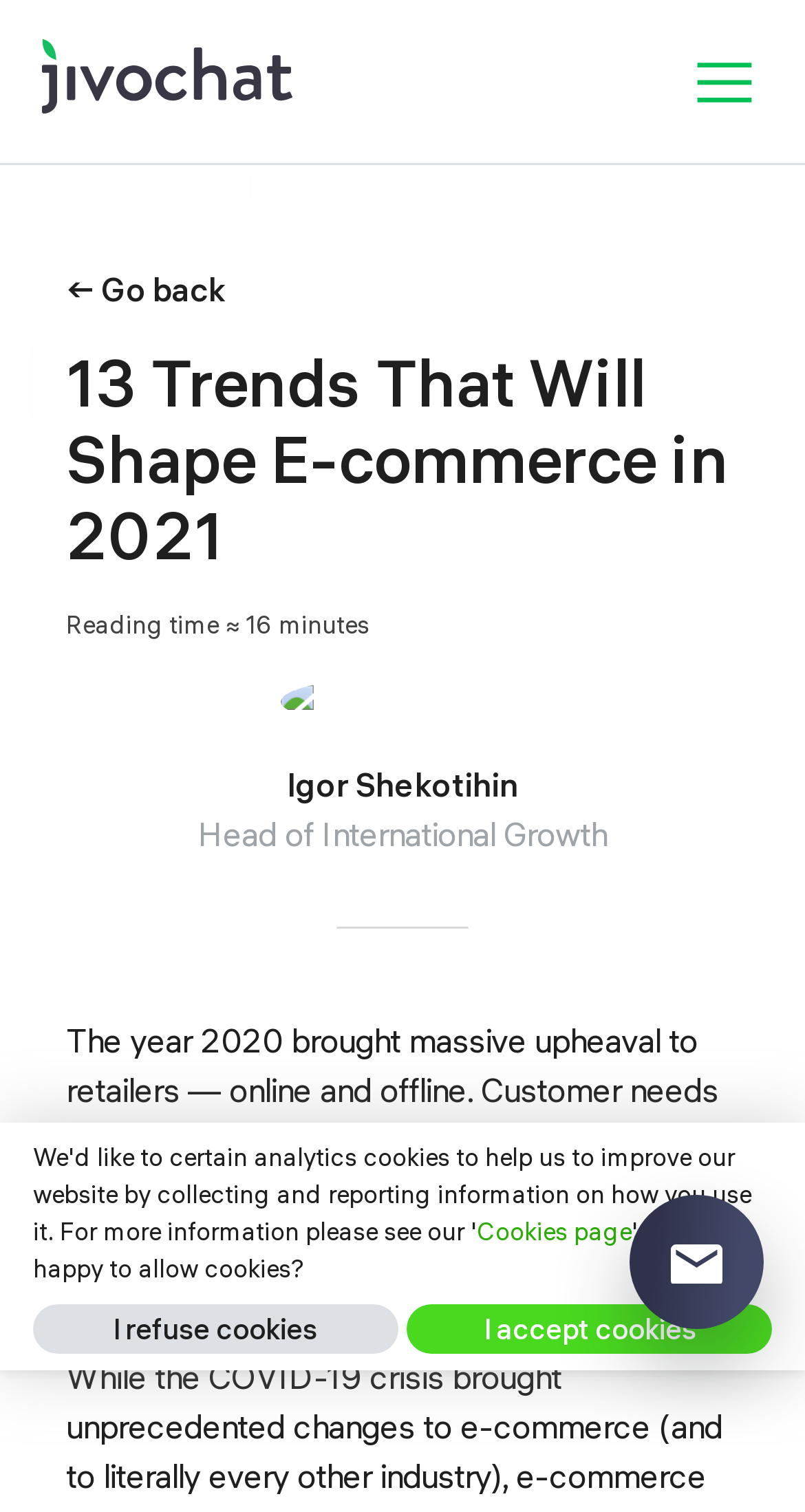How long does it take to read the article?
Answer the question in as much detail as possible.

The reading time of the article can be found by looking at the text next to 'Reading time', which says '≈ 16 minutes'.